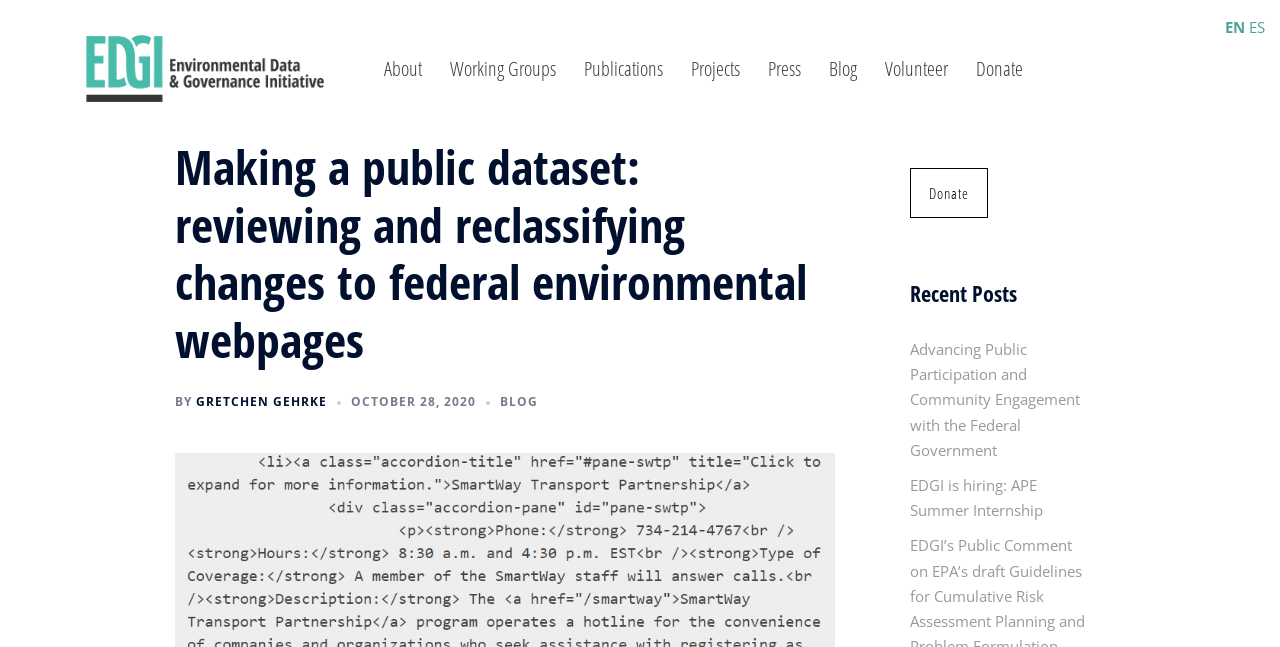What is the language of the webpage?
Please provide a comprehensive and detailed answer to the question.

I found the answer by looking at the top-right corner of the webpage, where there are links to switch the language to 'EN' or 'ES'. Since 'EN' is selected, I assume the language of the webpage is English.